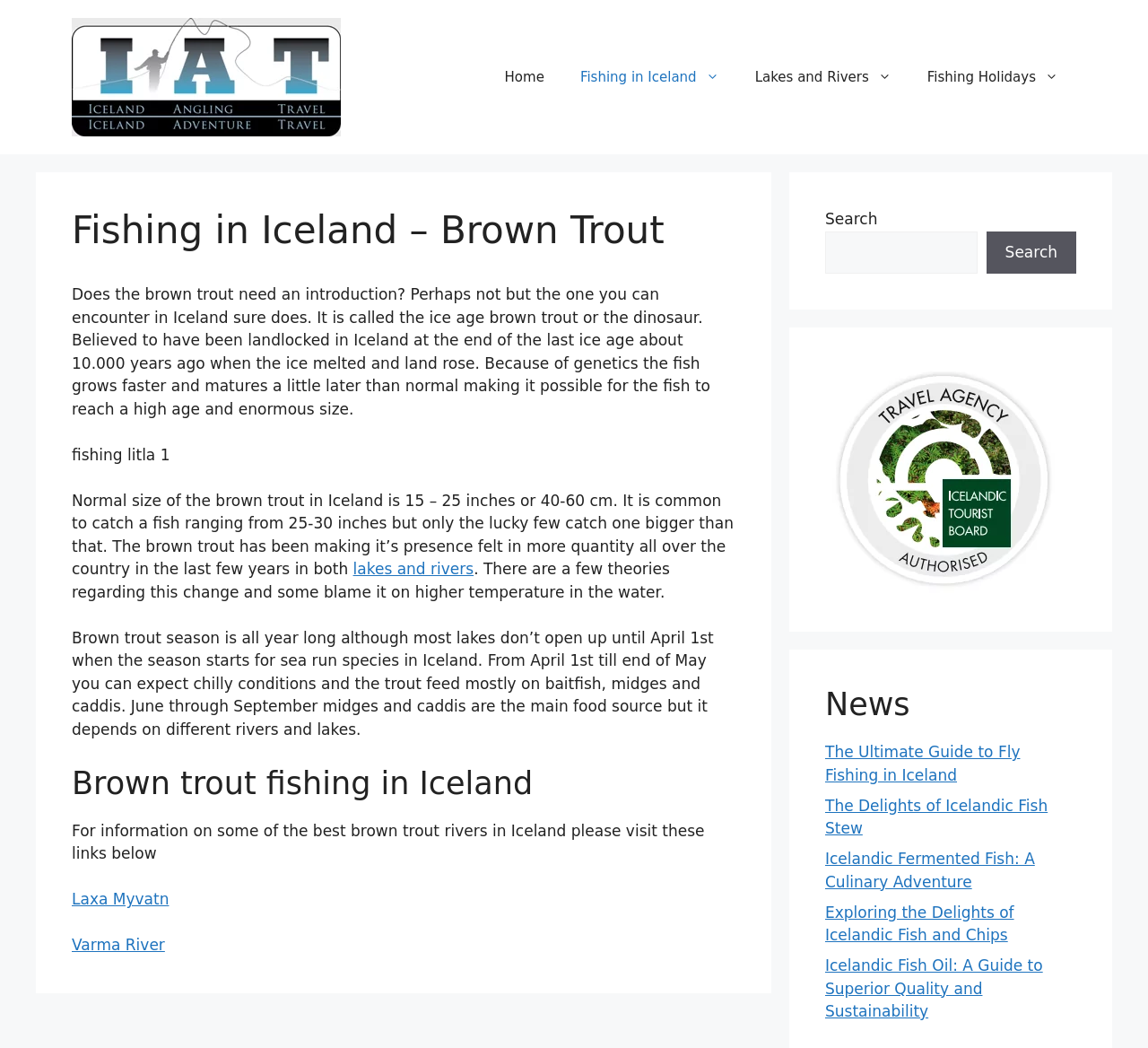Show the bounding box coordinates of the region that should be clicked to follow the instruction: "Read more about 'Laxa Myvatn'."

[0.062, 0.85, 0.147, 0.867]